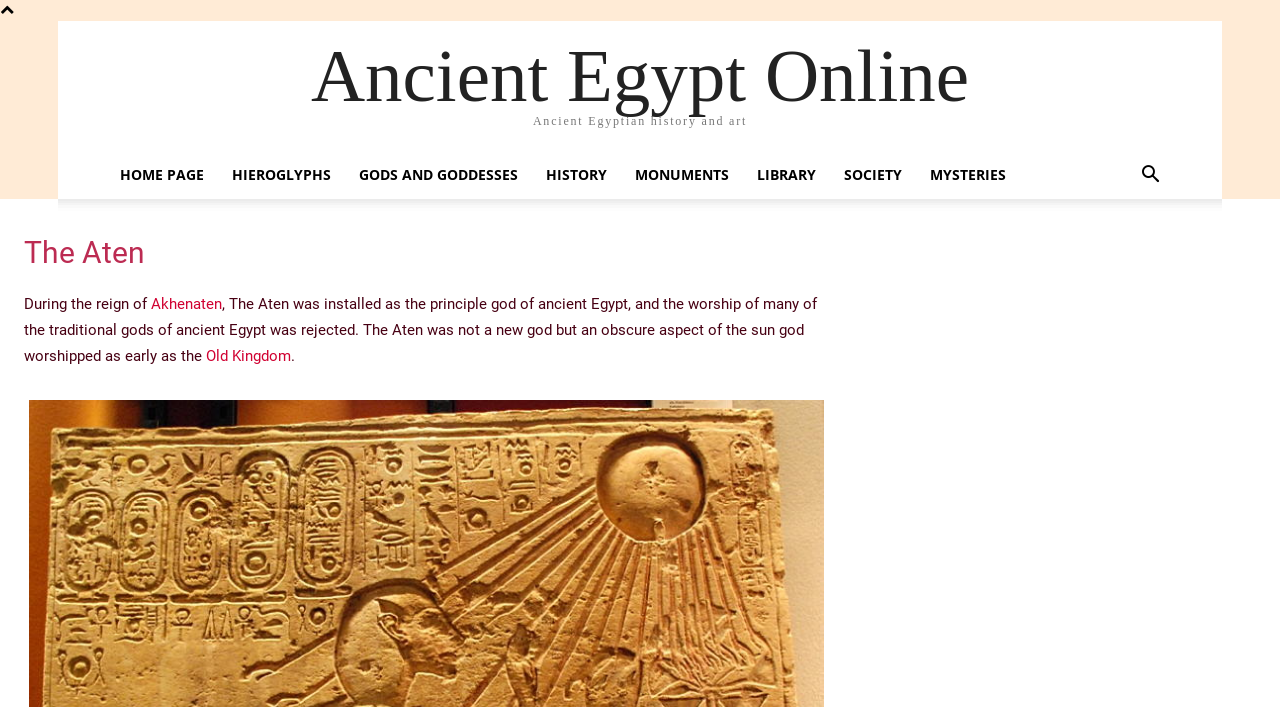What is the category of the webpage section that mentions 'The Aten'?
Using the information from the image, answer the question thoroughly.

The section that mentions 'The Aten' is part of the webpage's content, and based on the links provided, it is likely that this section falls under the category of 'History'.